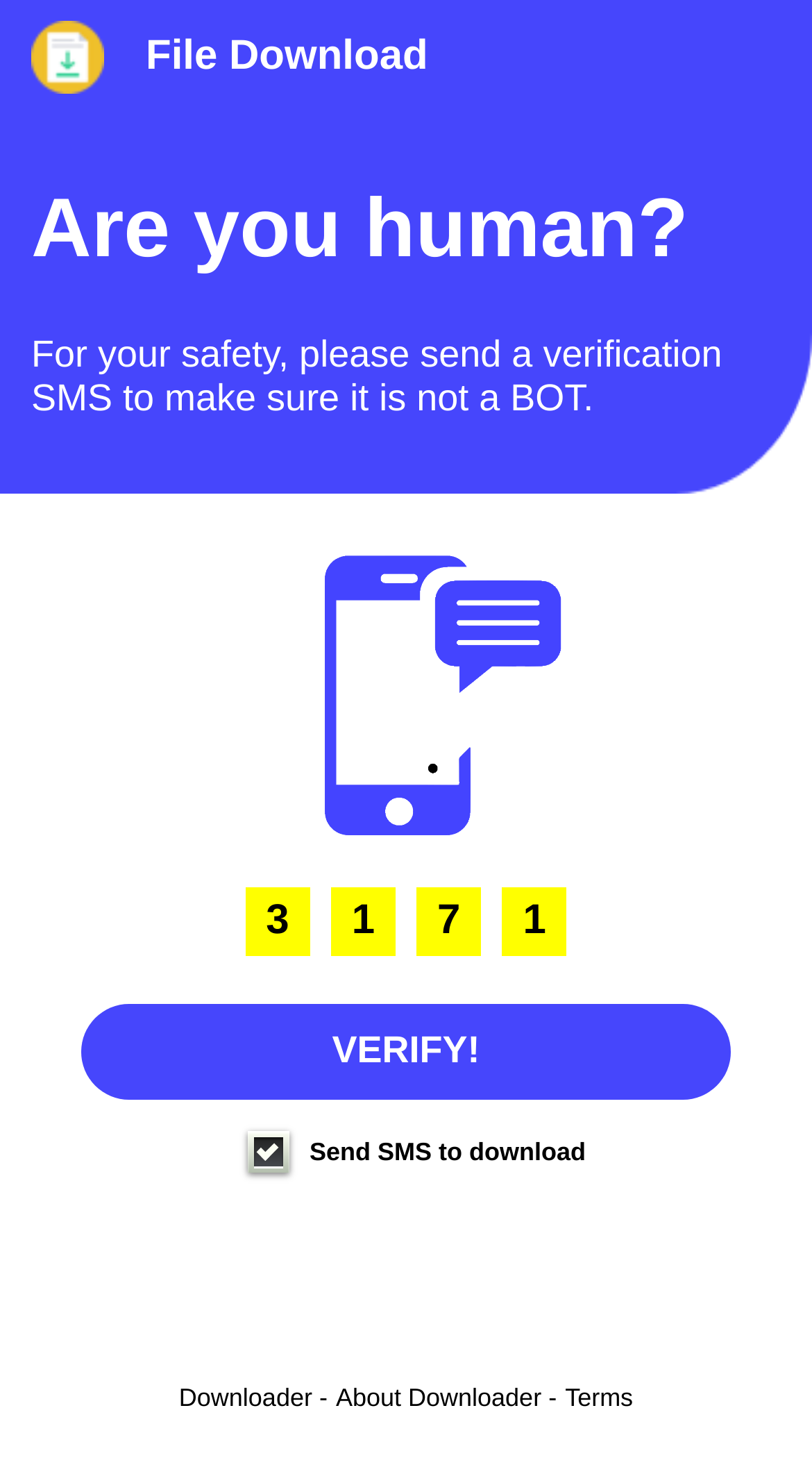Give a concise answer of one word or phrase to the question: 
What is the name of the downloader?

Downloader